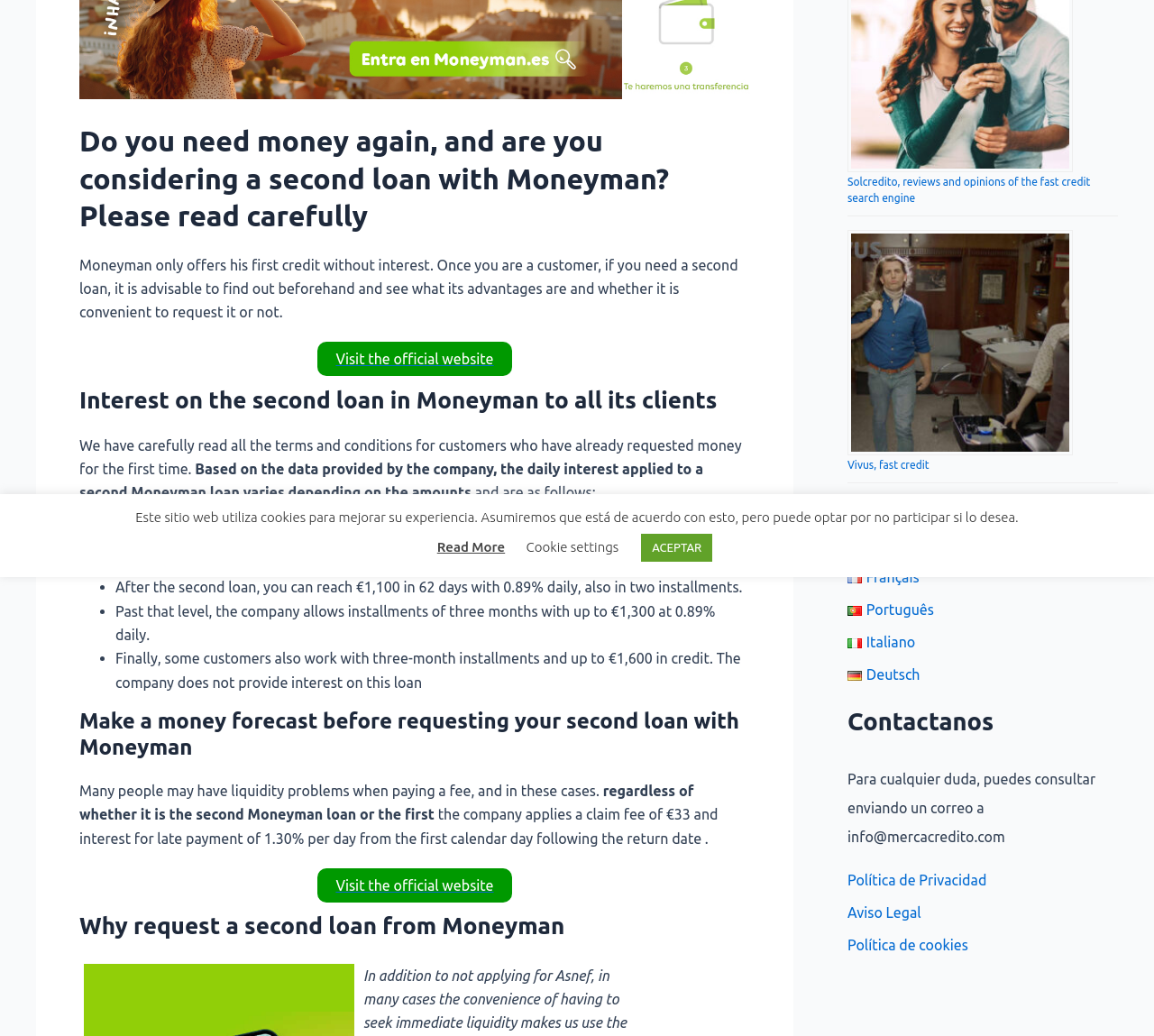Calculate the bounding box coordinates for the UI element based on the following description: "Aviso Legal". Ensure the coordinates are four float numbers between 0 and 1, i.e., [left, top, right, bottom].

[0.734, 0.873, 0.798, 0.889]